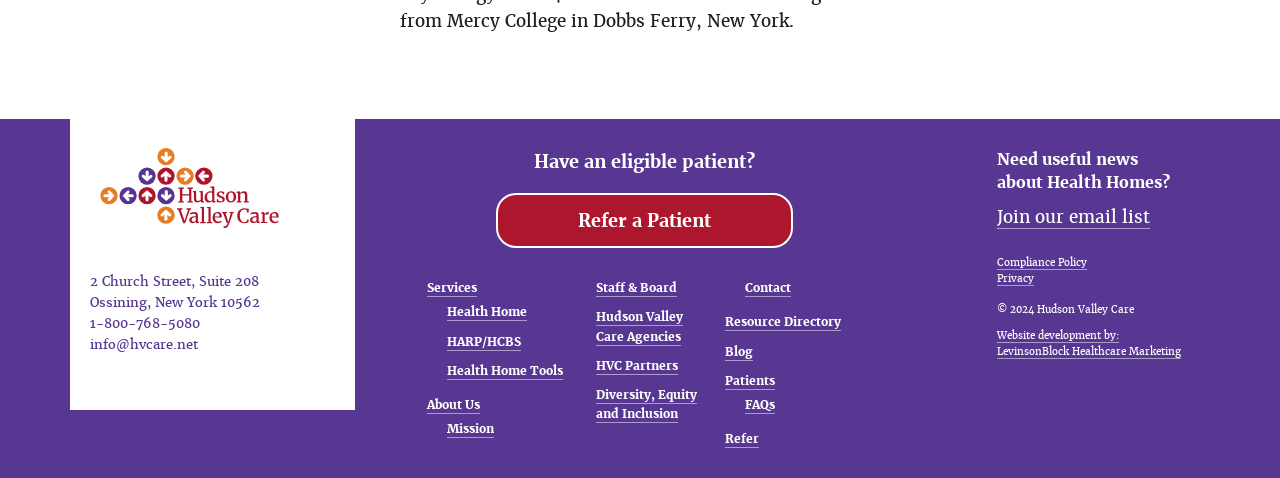What is the phone number of Hudson Valley Care?
Please analyze the image and answer the question with as much detail as possible.

I found the phone number by looking at the static text element with ID 179, which is located in the complementary element with ID 29. This element contains the phone number of Hudson Valley Care.